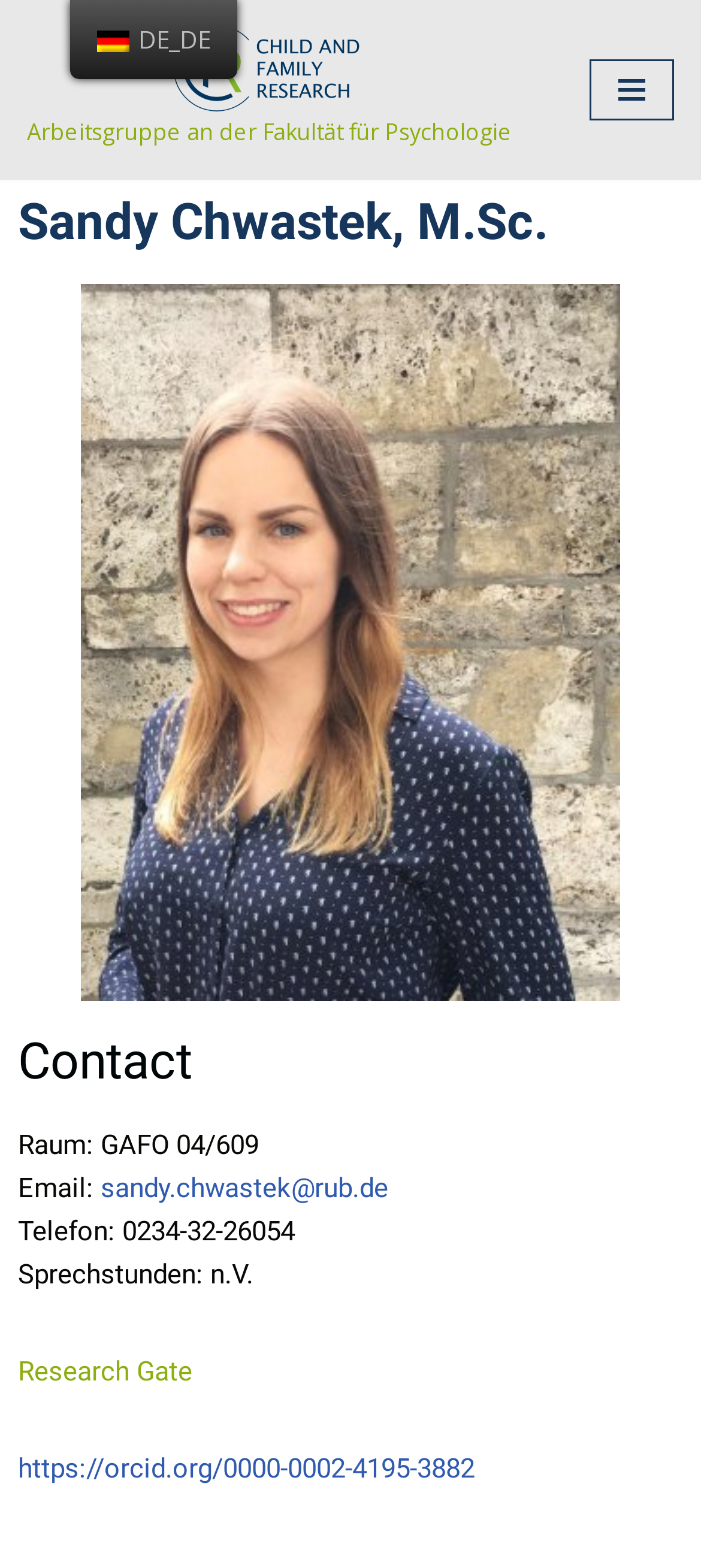What is the name of the research gate platform linked on the webpage?
Can you provide an in-depth and detailed response to the question?

I found a link on the webpage with the text 'Research Gate', which suggests that it is a research gate platform linked on the webpage.